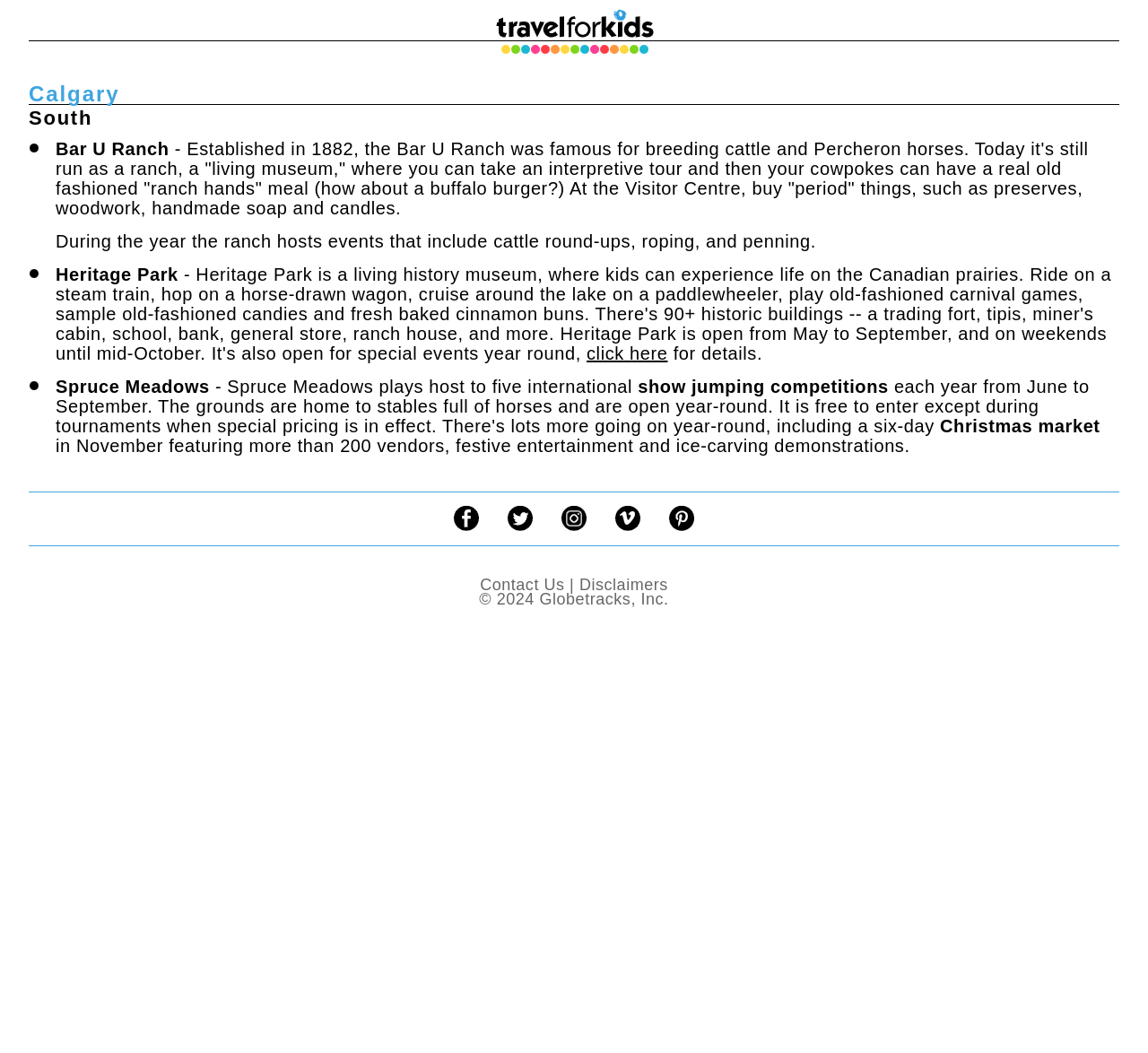Determine the bounding box coordinates of the clickable element to complete this instruction: "click here for details". Provide the coordinates in the format of four float numbers between 0 and 1, [left, top, right, bottom].

[0.511, 0.326, 0.582, 0.345]